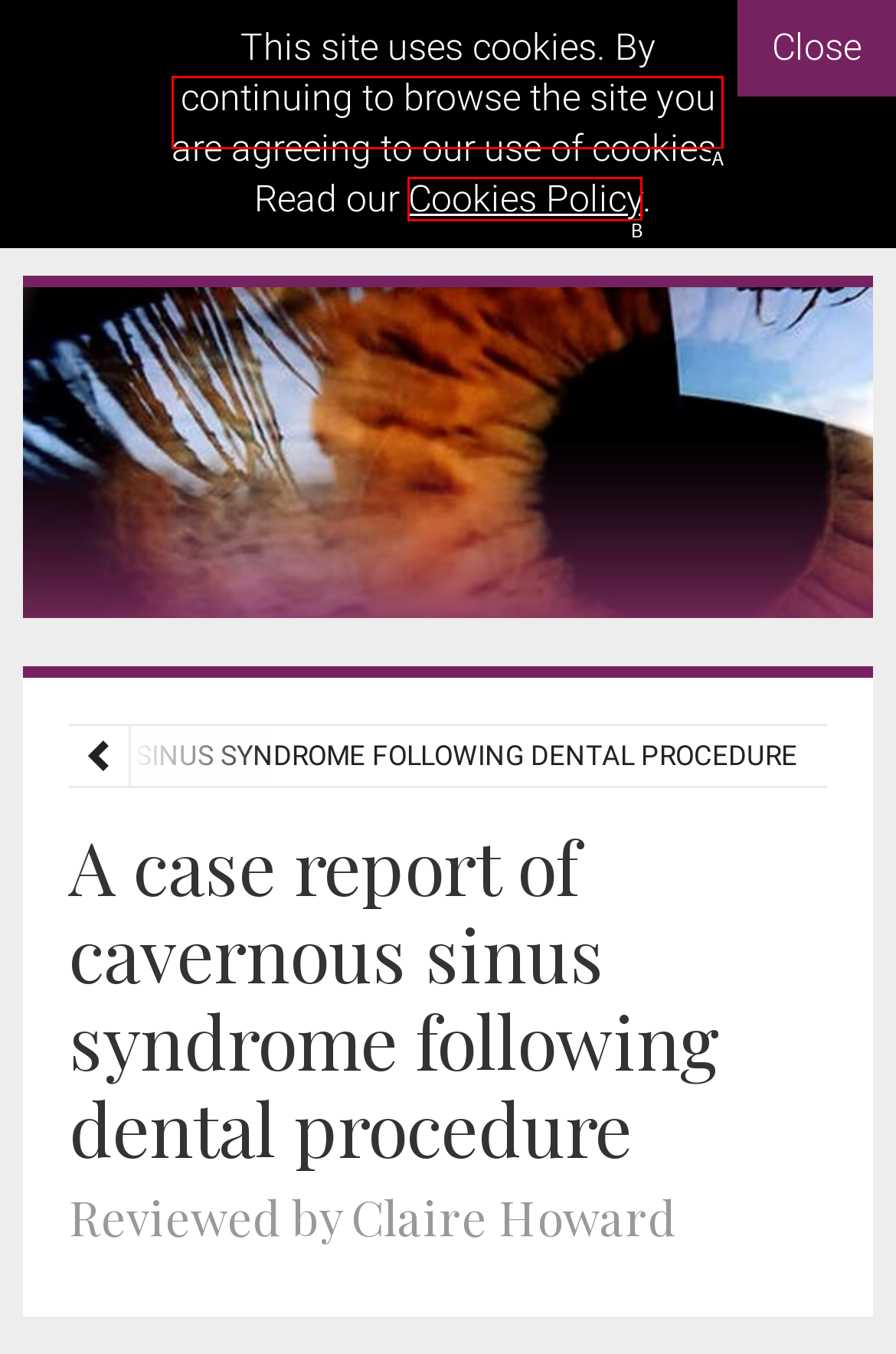Which HTML element fits the description: alt="Eye News"? Respond with the letter of the appropriate option directly.

A